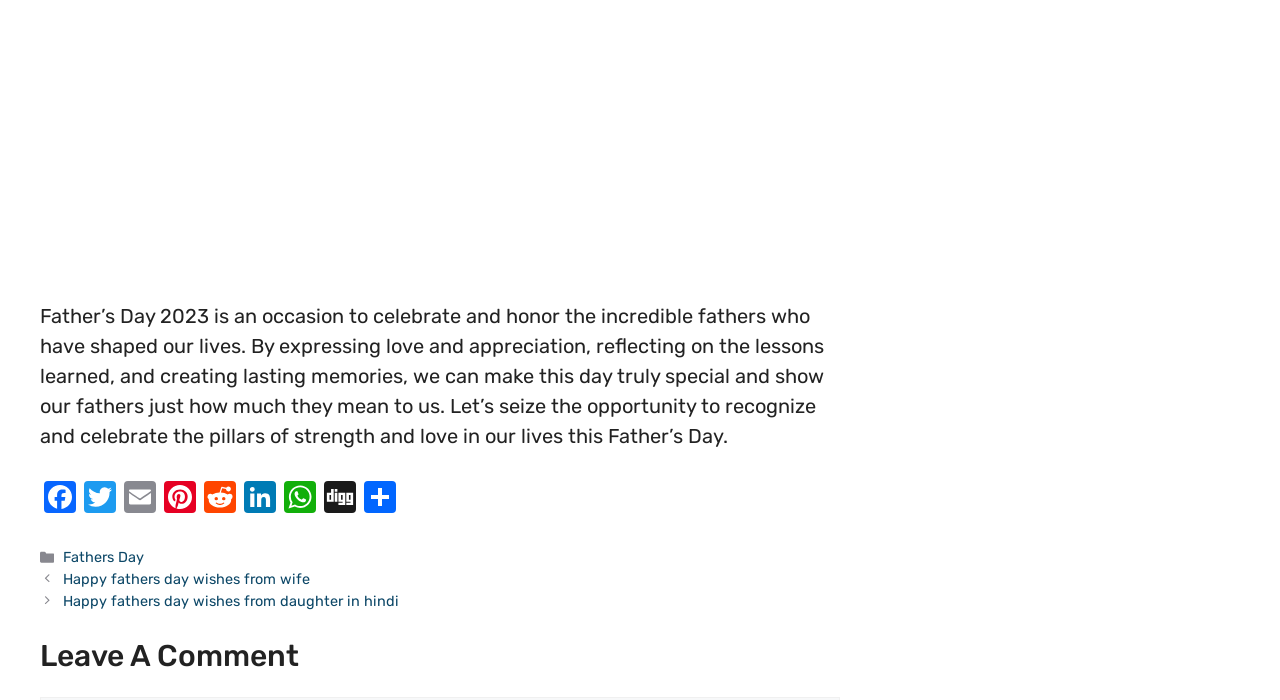Given the element description, predict the bounding box coordinates in the format (top-left x, top-left y, bottom-right x, bottom-right y). Make sure all values are between 0 and 1. Here is the element description: Reddit

[0.156, 0.688, 0.188, 0.741]